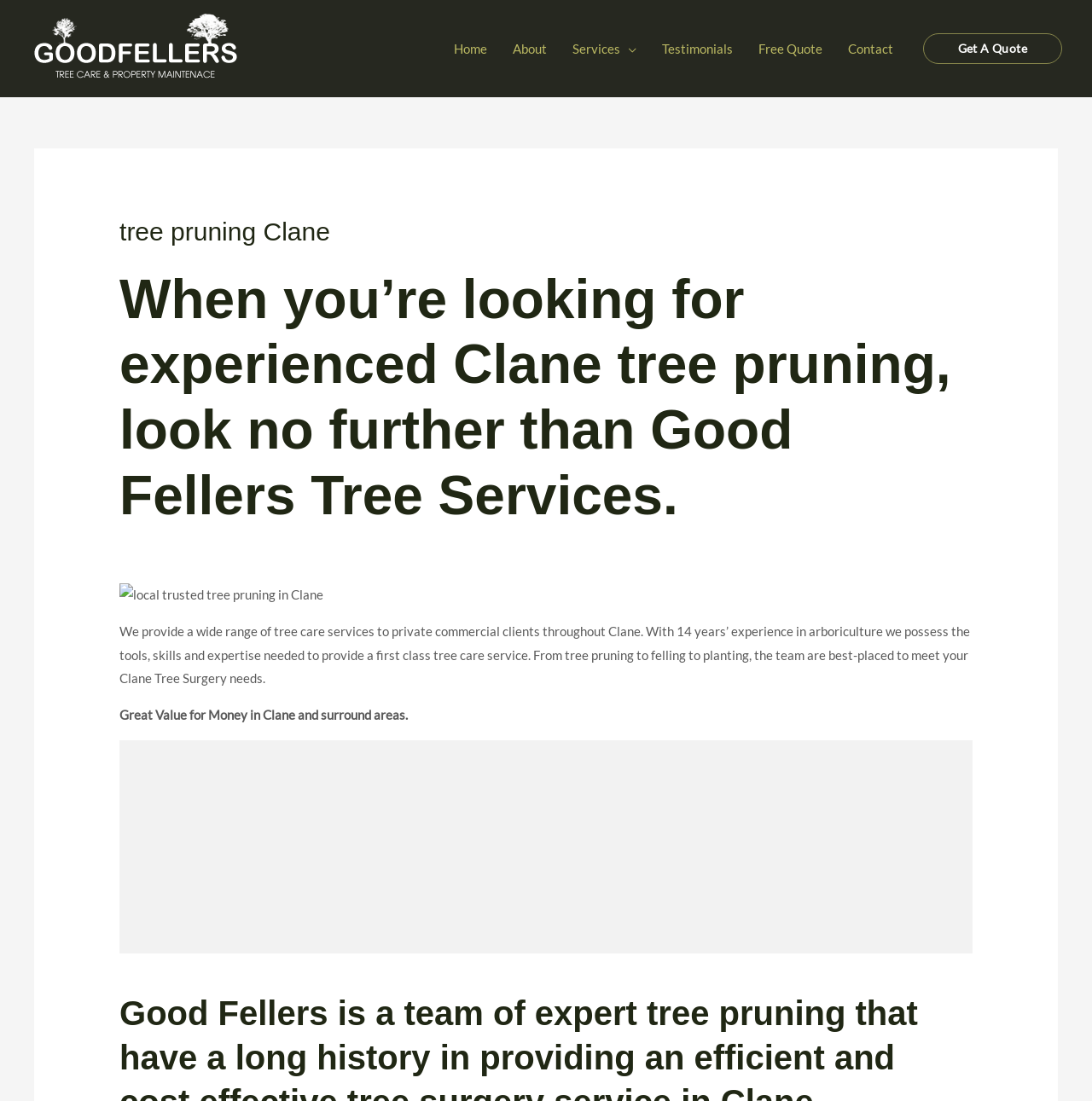Look at the image and write a detailed answer to the question: 
What is the name of the company providing tree pruning services?

I found the answer by looking at the image with the text 'goodfellers.ie' and the heading 'tree pruning Clane' which suggests that the company providing the services is Good Fellers Tree Services.